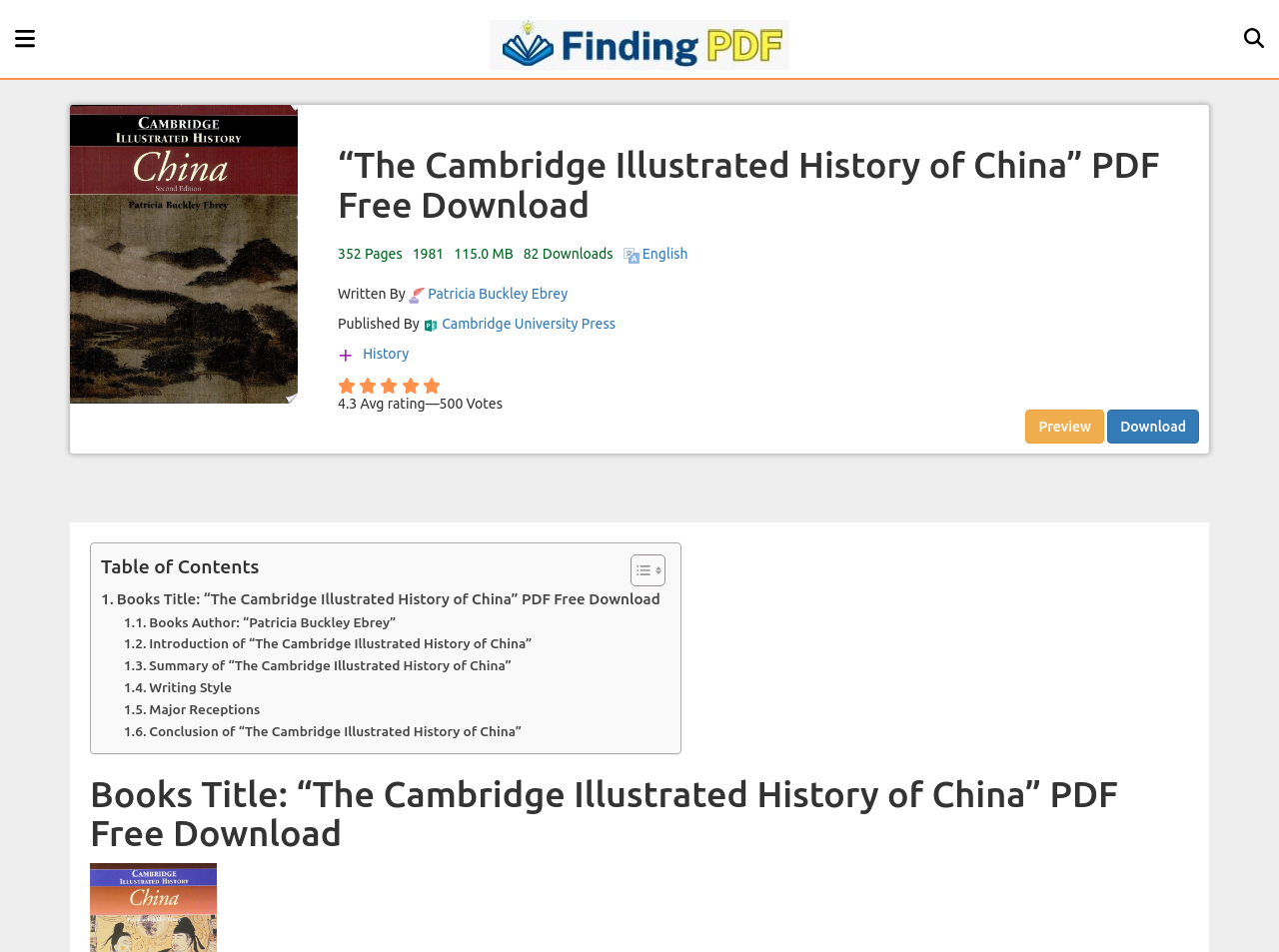Please find the bounding box coordinates of the element that you should click to achieve the following instruction: "Click on the 'NEXT POST' button". The coordinates should be presented as four float numbers between 0 and 1: [left, top, right, bottom].

None